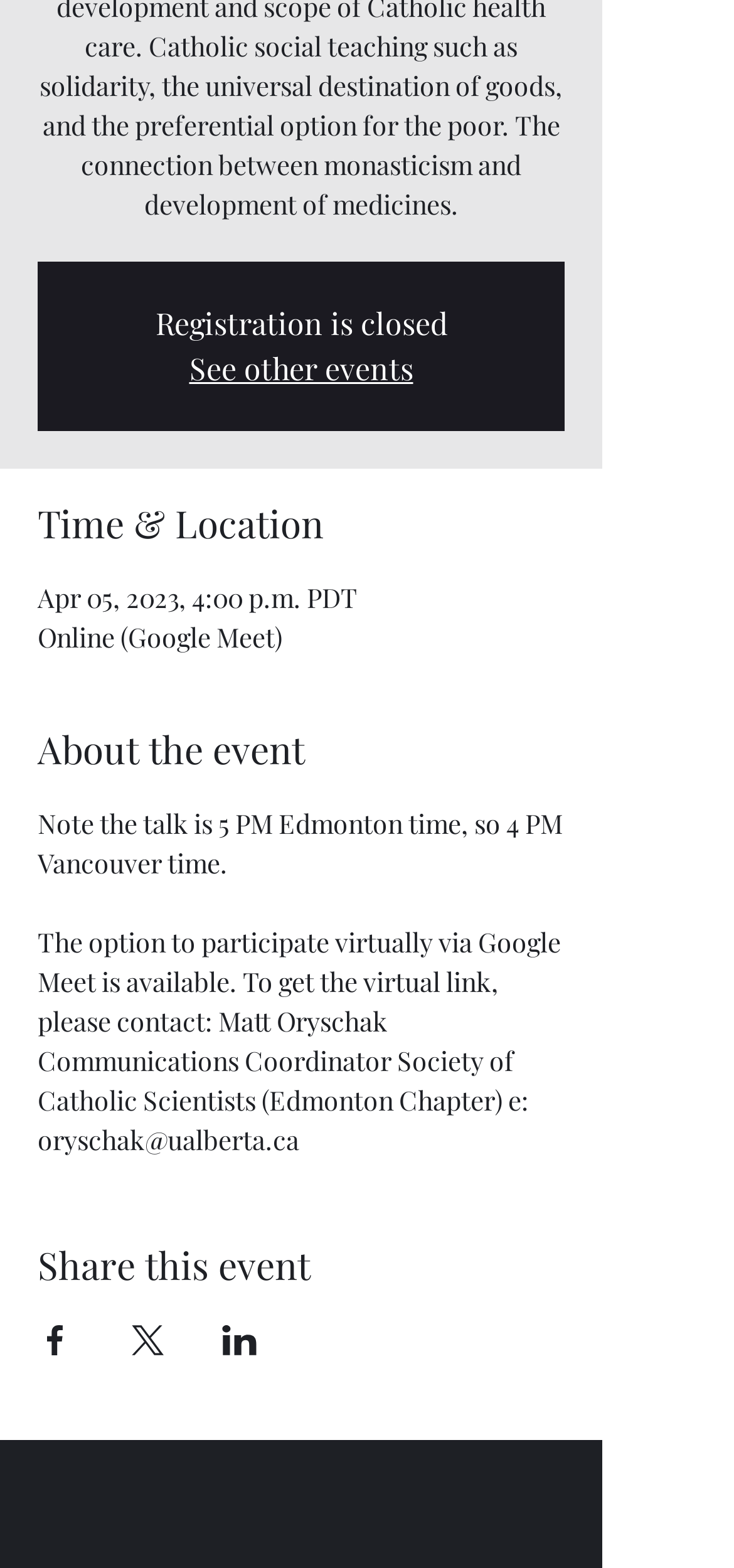Based on the description "aria-label="Share event on LinkedIn"", find the bounding box of the specified UI element.

[0.303, 0.845, 0.351, 0.865]